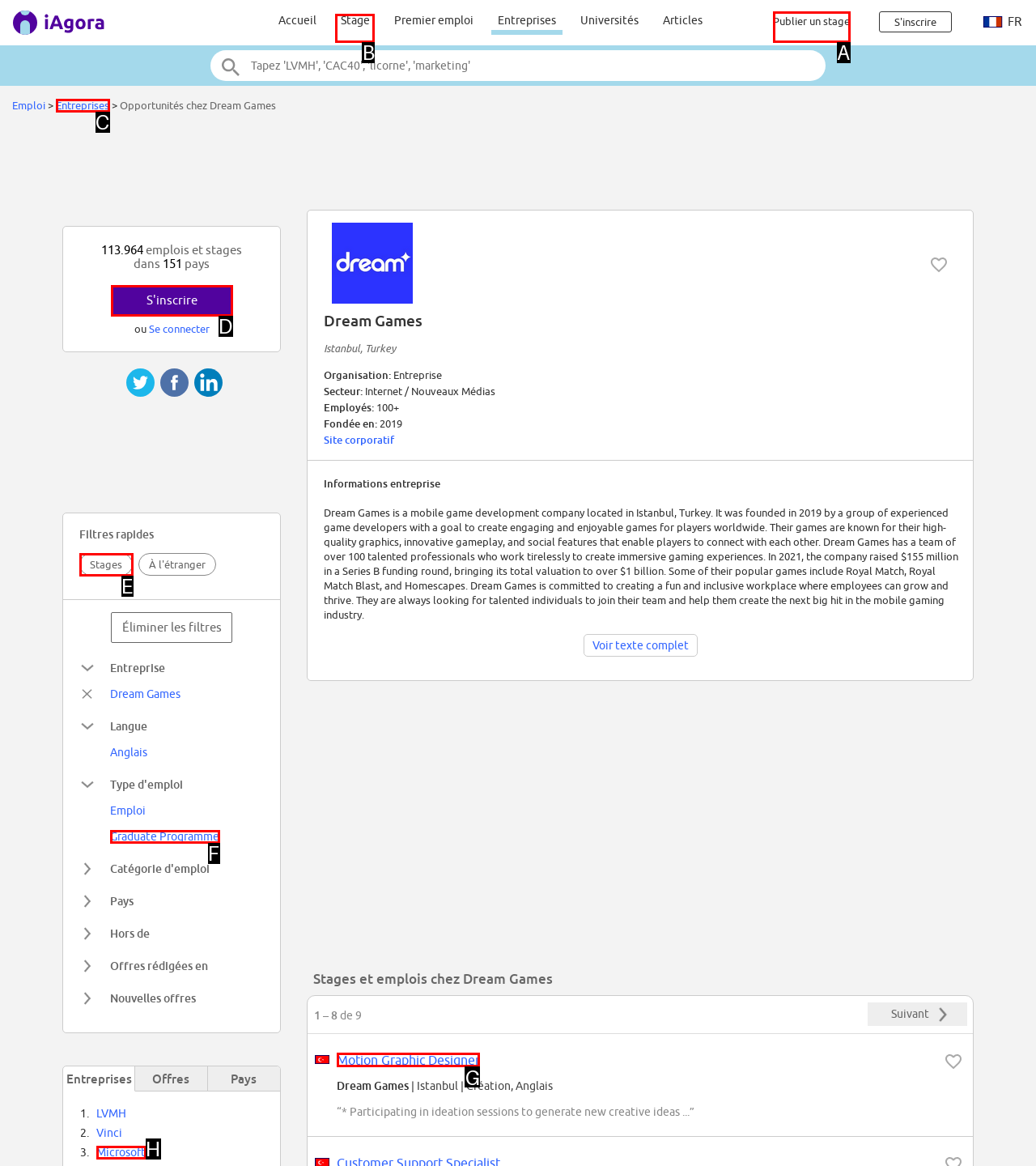Given the instruction: View job details, which HTML element should you click on?
Answer with the letter that corresponds to the correct option from the choices available.

G